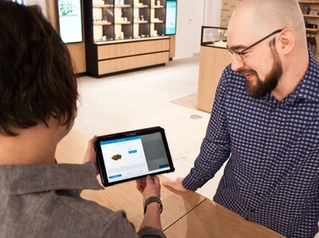Summarize the image with a detailed description that highlights all prominent details.

In the image, a casual interaction unfolds between two individuals in a modern retail environment. One person, dressed in a light gray shirt, is holding a tablet, pointing it towards the other, who is wearing a blue and white checkered shirt and glasses, flashing a smile. Their body language suggests a collaborative discussion, likely involving product details or a business strategy, given the context of the B2B Frameworks collection. The background reveals a stylishly designed space with displays and shelves, enhancing the professional atmosphere. This setting aligns with the subjects' engagement, reflecting the themes of business strategy and marketing insights emphasized within the B2B framework discussions.